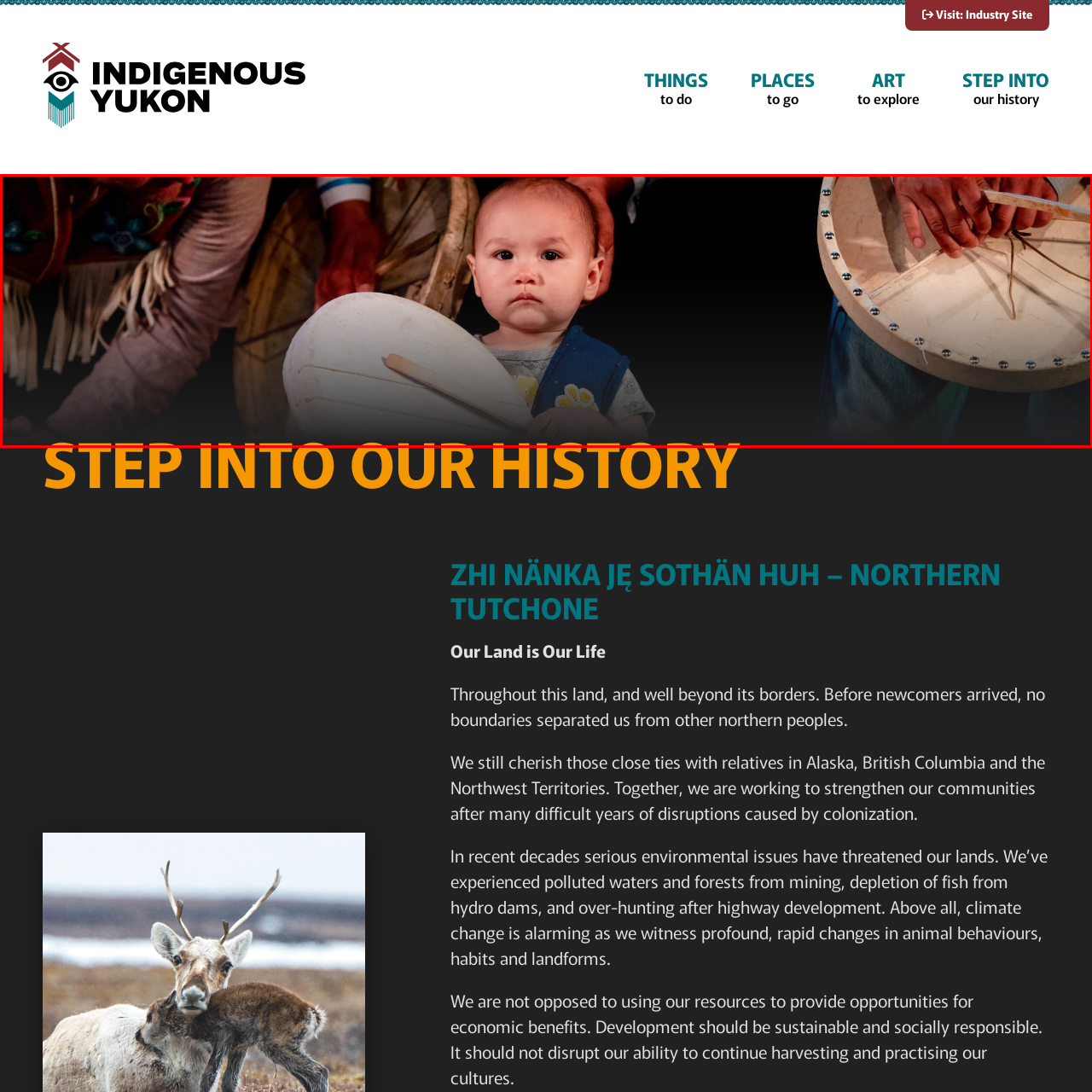View the part of the image surrounded by red, What is written at the bottom of the image? Respond with a concise word or phrase.

STEP INTO OUR HISTORY